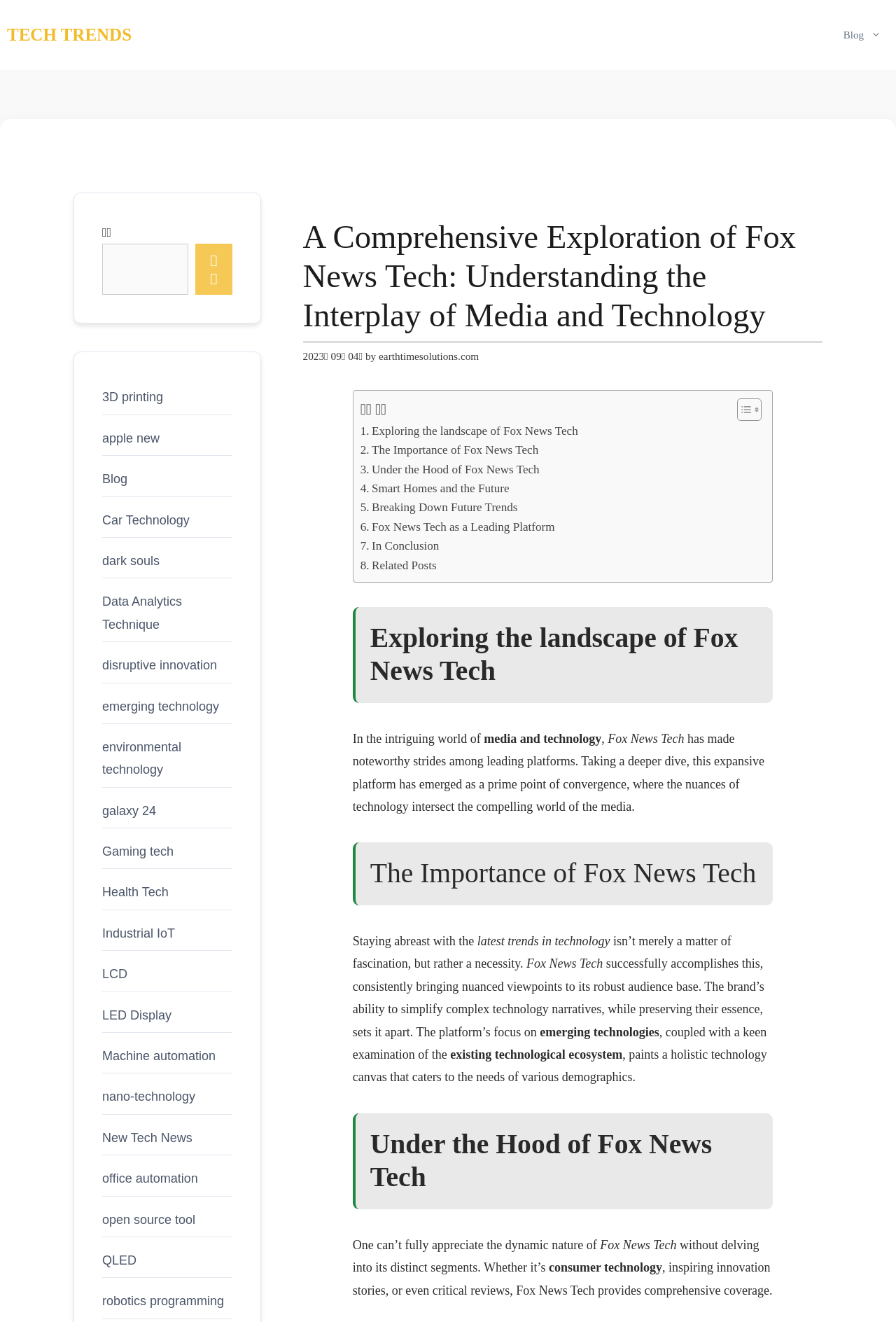Pinpoint the bounding box coordinates of the clickable area necessary to execute the following instruction: "Click on the 'Blog' link". The coordinates should be given as four float numbers between 0 and 1, namely [left, top, right, bottom].

[0.925, 0.0, 1.0, 0.053]